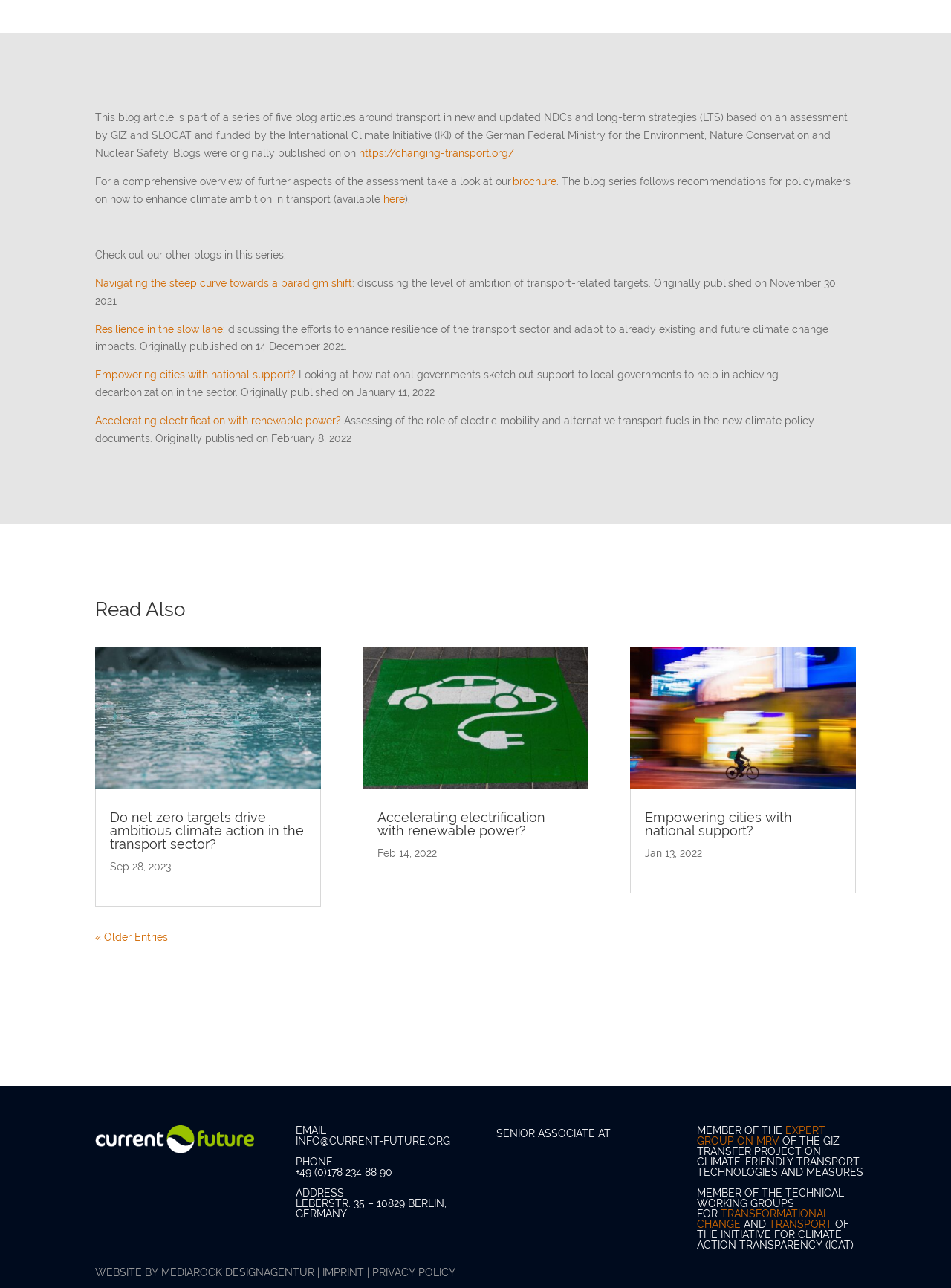Please answer the following question using a single word or phrase: 
How many articles are in the 'Read Also' section?

3